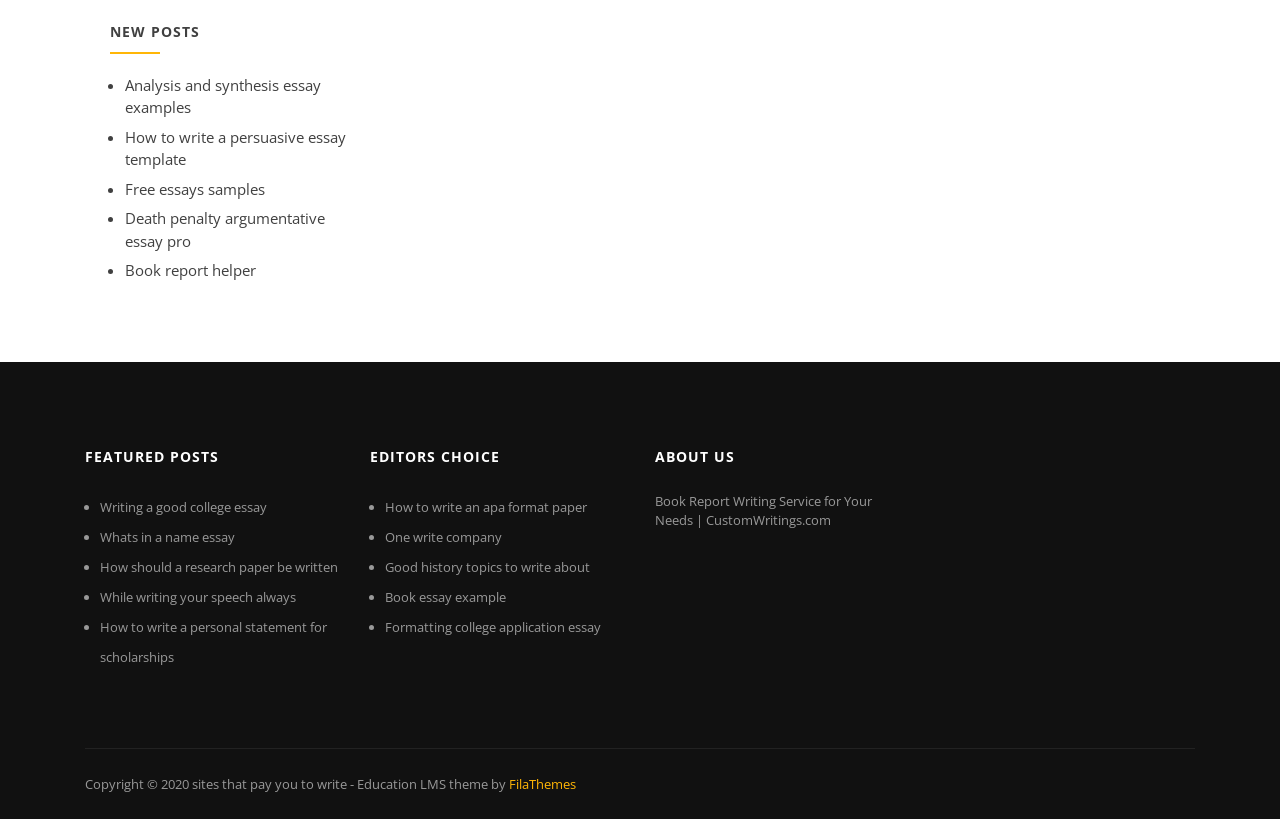Locate the bounding box coordinates of the region to be clicked to comply with the following instruction: "Click on the 'NEXT POST' button". The coordinates must be four float numbers between 0 and 1, in the form [left, top, right, bottom].

None